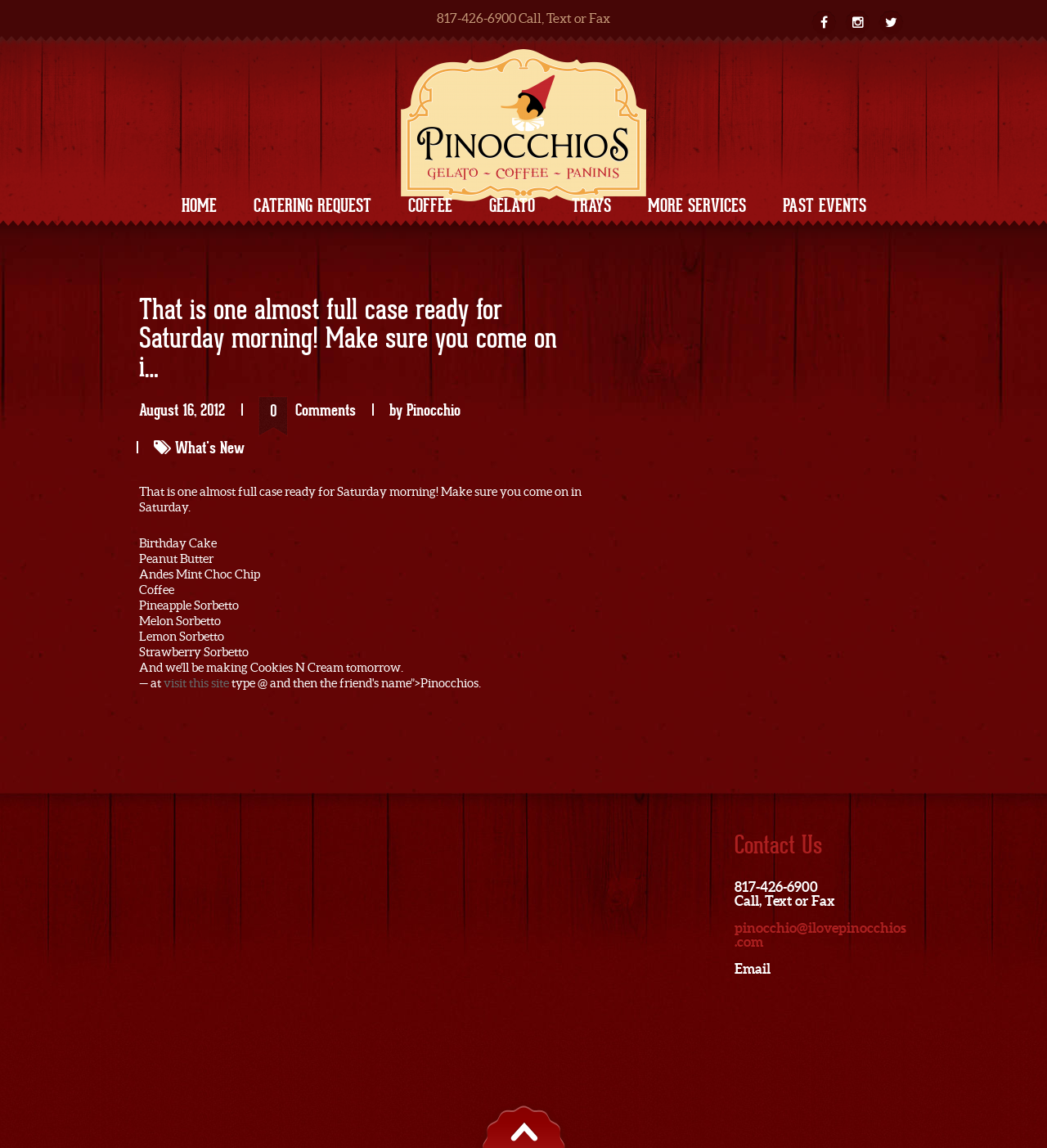Utilize the details in the image to thoroughly answer the following question: Who is the author of the post?

I found the author's name by looking at the section that says 'by Pinocchio'. This is likely the name of the person who wrote the post or created the content on the webpage.